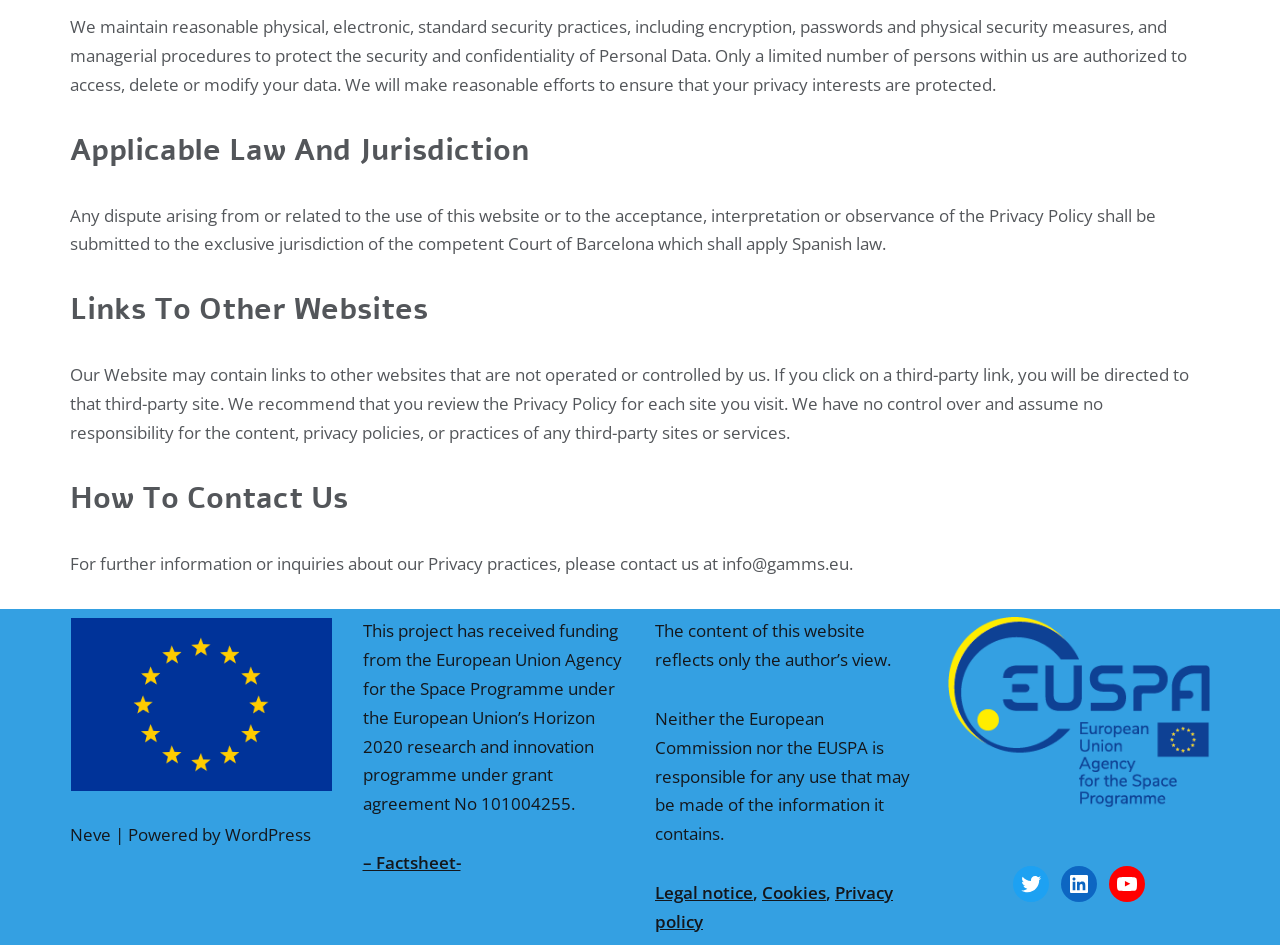What should you review for each third-party site?
Can you give a detailed and elaborate answer to the question?

As stated in the StaticText element with ID 188, if you click on a third-party link, you will be directed to that third-party site, and it is recommended that you review the Privacy Policy for each site you visit.